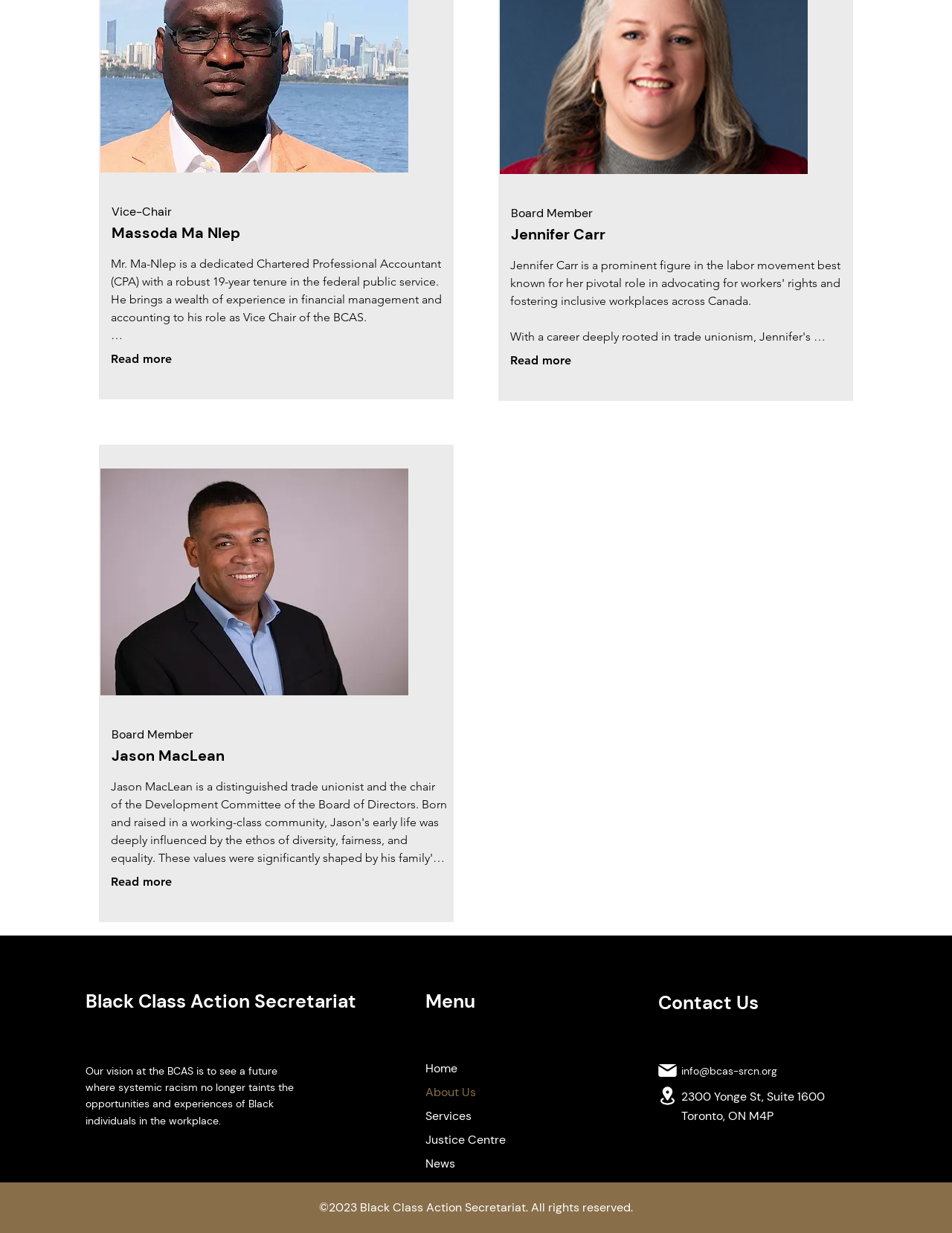Pinpoint the bounding box coordinates of the element to be clicked to execute the instruction: "Click Read more about Board Member Jennifer Carr".

[0.536, 0.287, 0.6, 0.298]